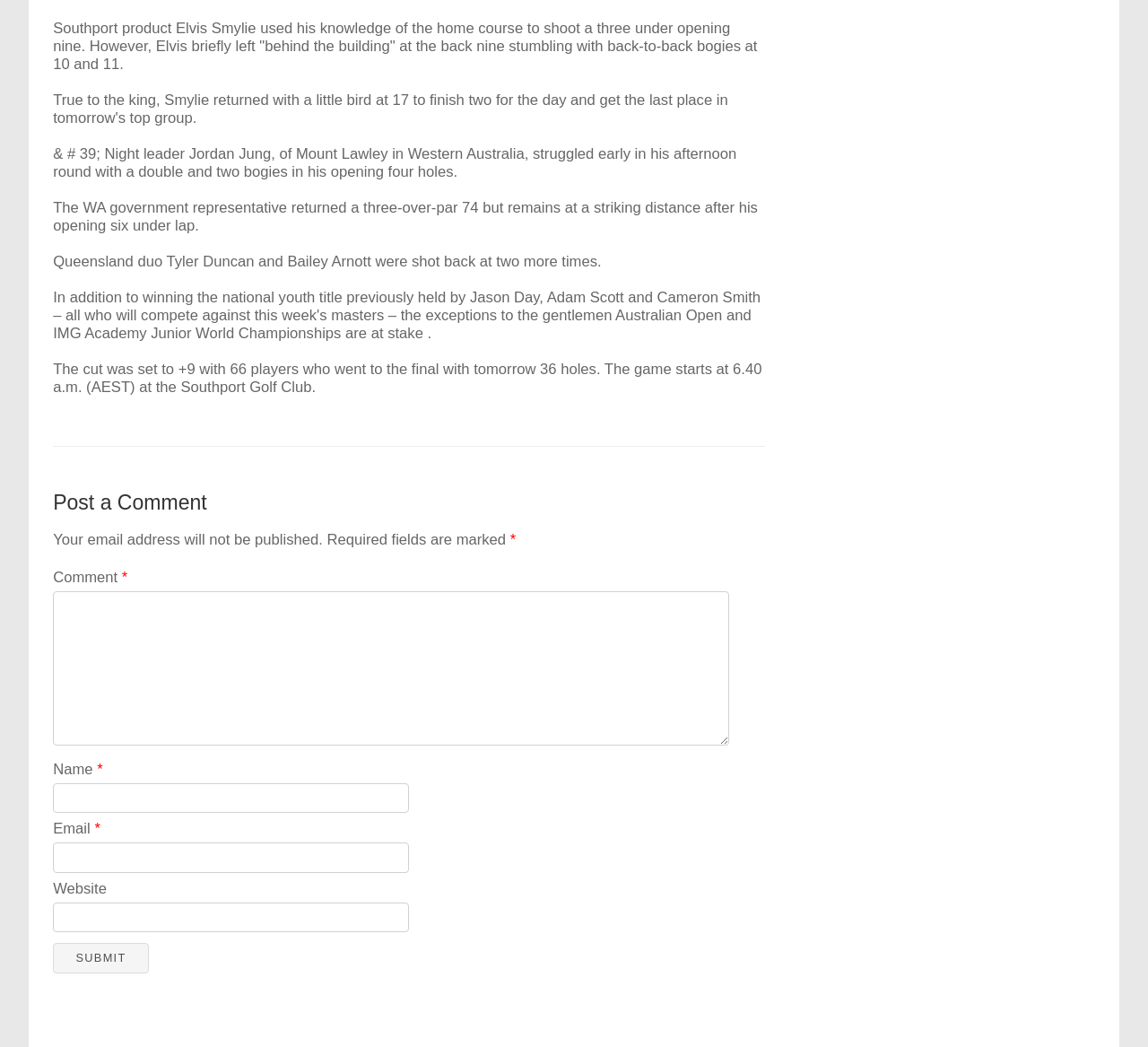Answer the question below with a single word or a brief phrase: 
What is the cut for the final 36 holes?

+9